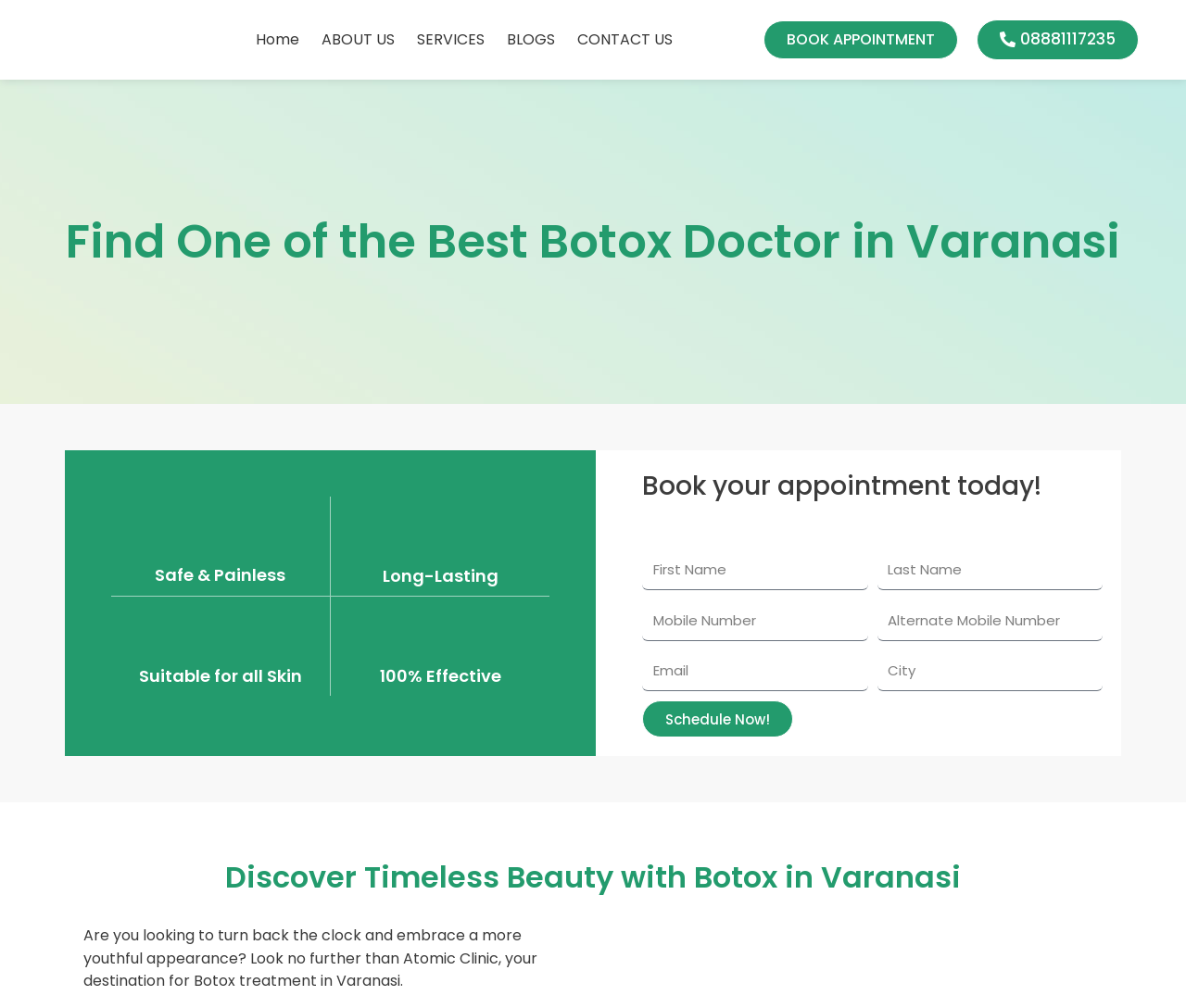What is the purpose of the clinic's Botox treatment?
Provide a detailed answer to the question, using the image to inform your response.

According to the StaticText on the webpage, the purpose of the clinic's Botox treatment is to help individuals turn back the clock and embrace a more youthful appearance, suggesting that the treatment is aimed at reducing signs of aging.